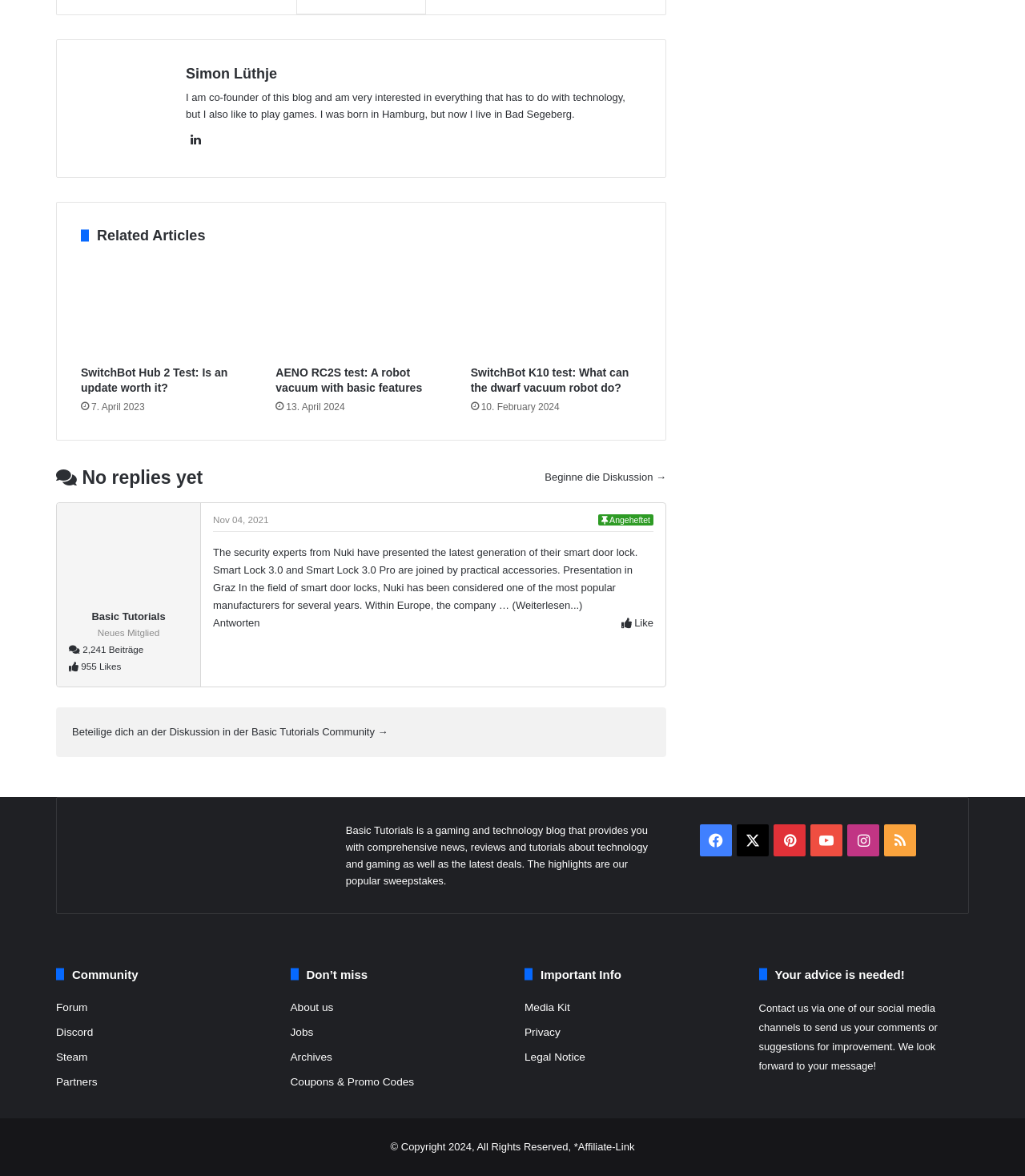Determine the bounding box for the UI element as described: "Coupons & Promo Codes". The coordinates should be represented as four float numbers between 0 and 1, formatted as [left, top, right, bottom].

[0.283, 0.915, 0.404, 0.925]